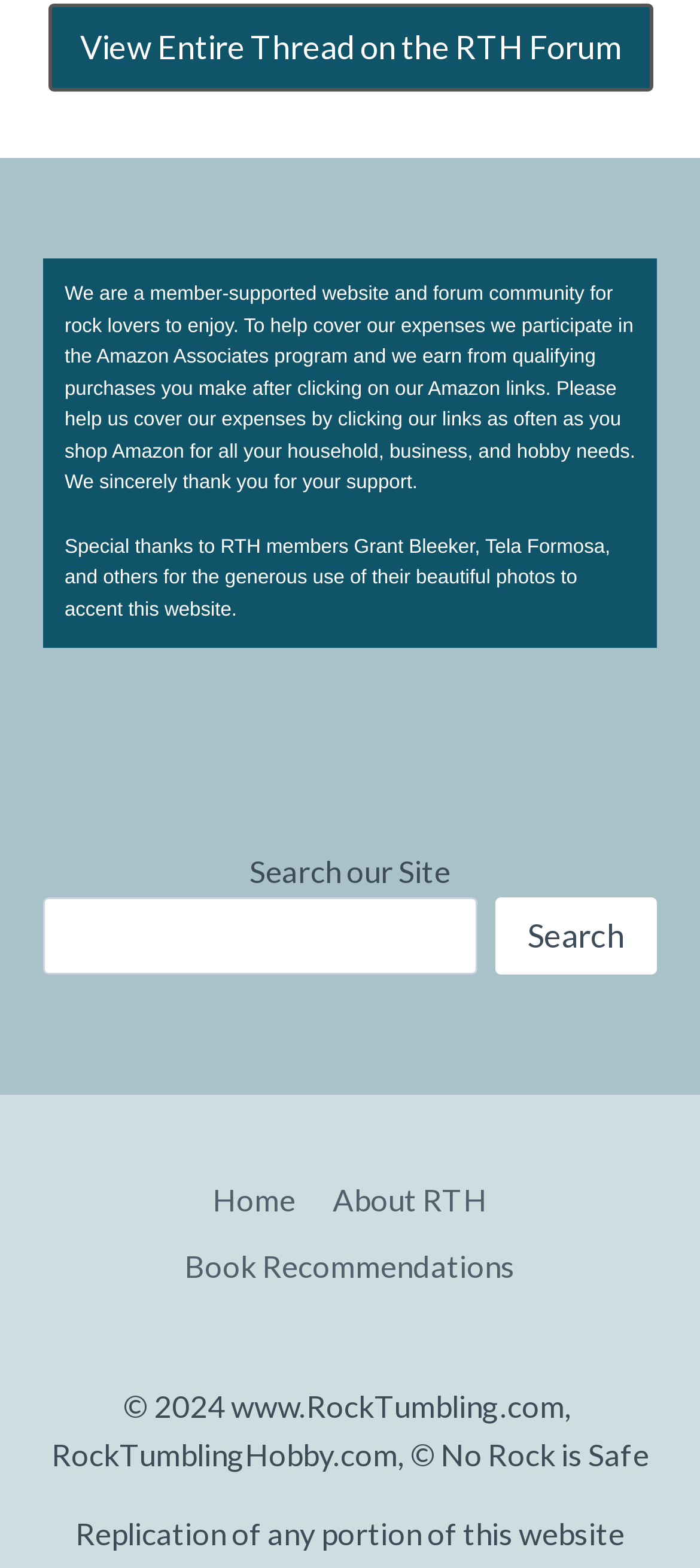Respond to the question below with a single word or phrase: What is the navigation section?

Footer navigation